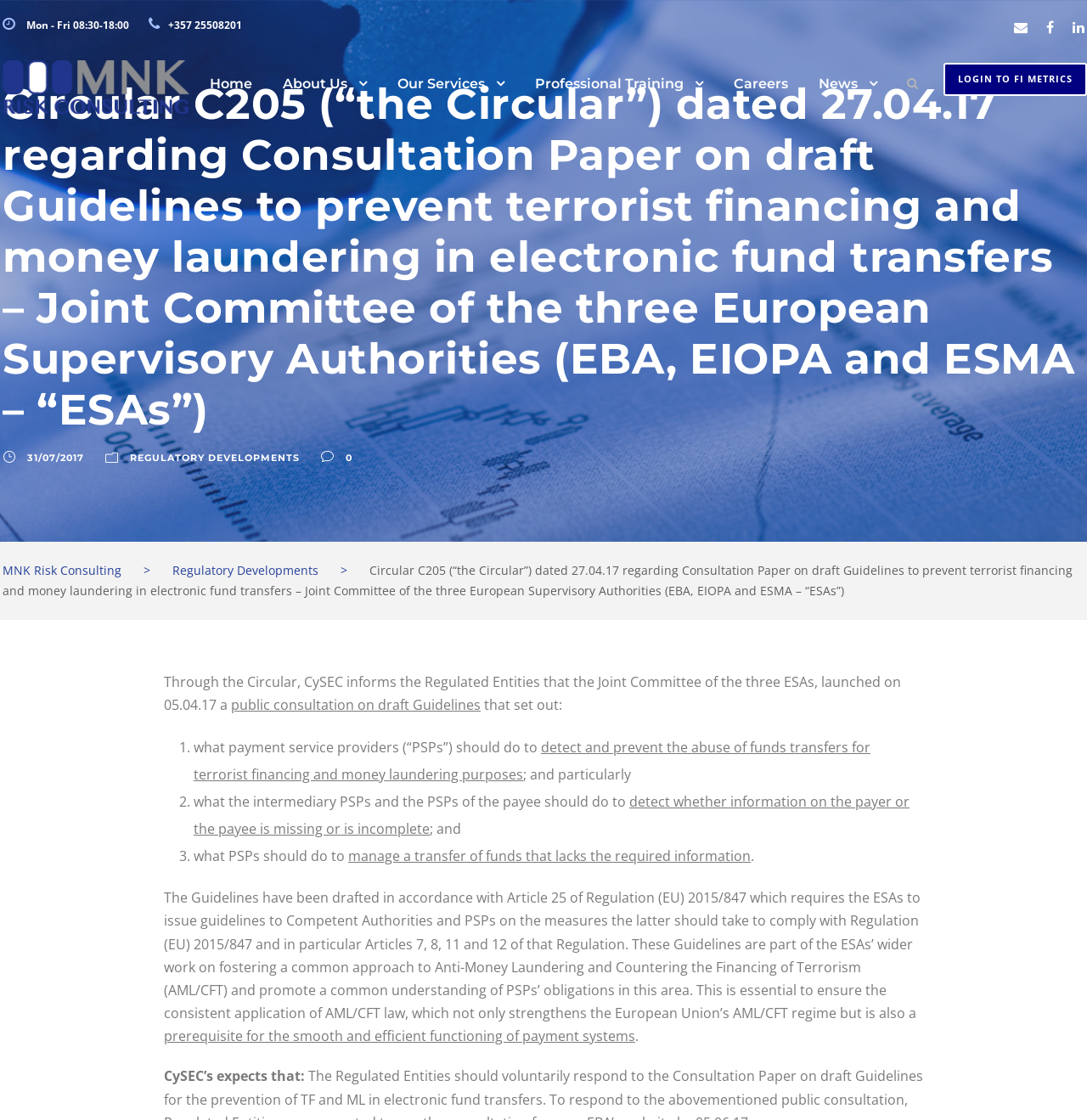Please determine the bounding box coordinates of the section I need to click to accomplish this instruction: "read FOREWORD".

None